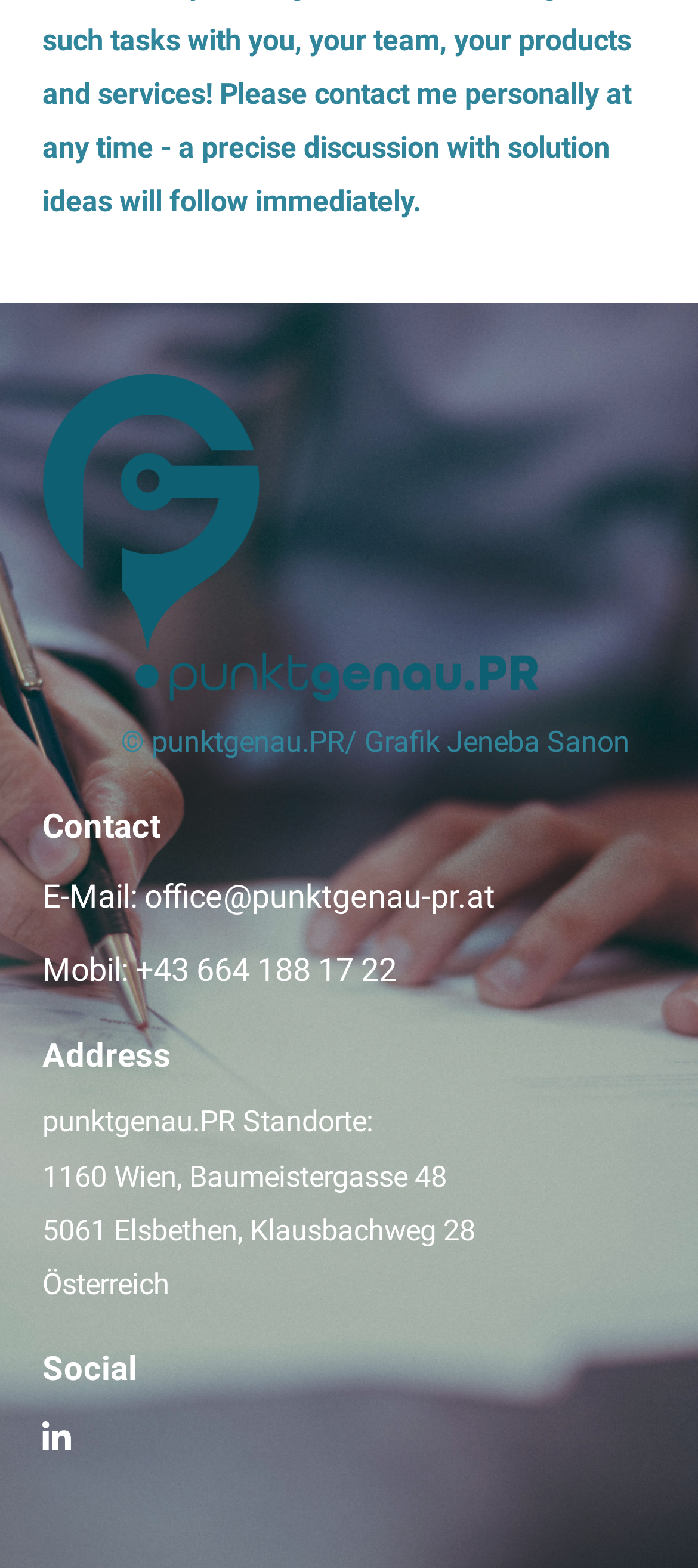Specify the bounding box coordinates (top-left x, top-left y, bottom-right x, bottom-right y) of the UI element in the screenshot that matches this description: E-Mail: office@punktgenau-pr.at

[0.06, 0.559, 0.709, 0.583]